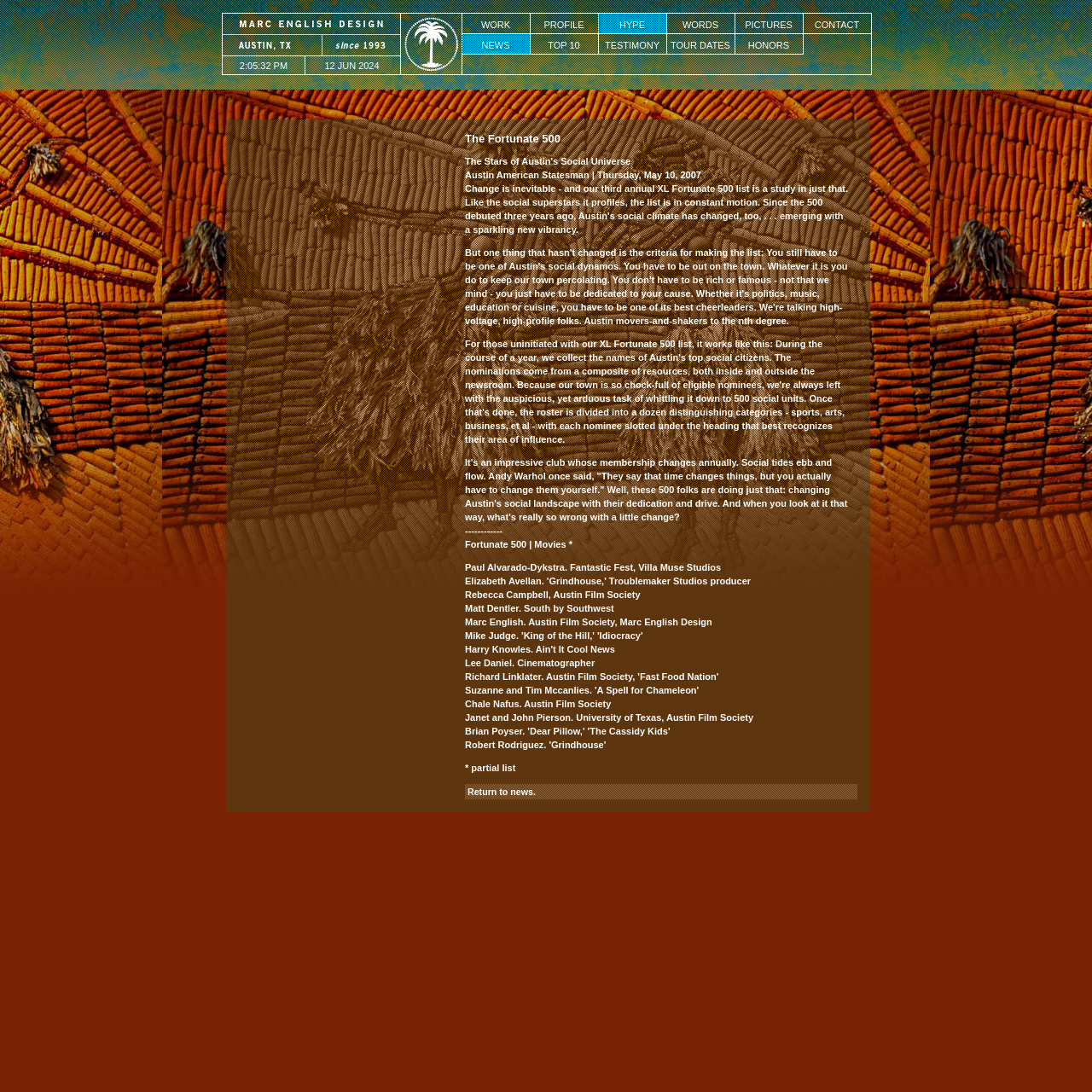Please mark the bounding box coordinates of the area that should be clicked to carry out the instruction: "Return to news".

[0.426, 0.718, 0.785, 0.732]